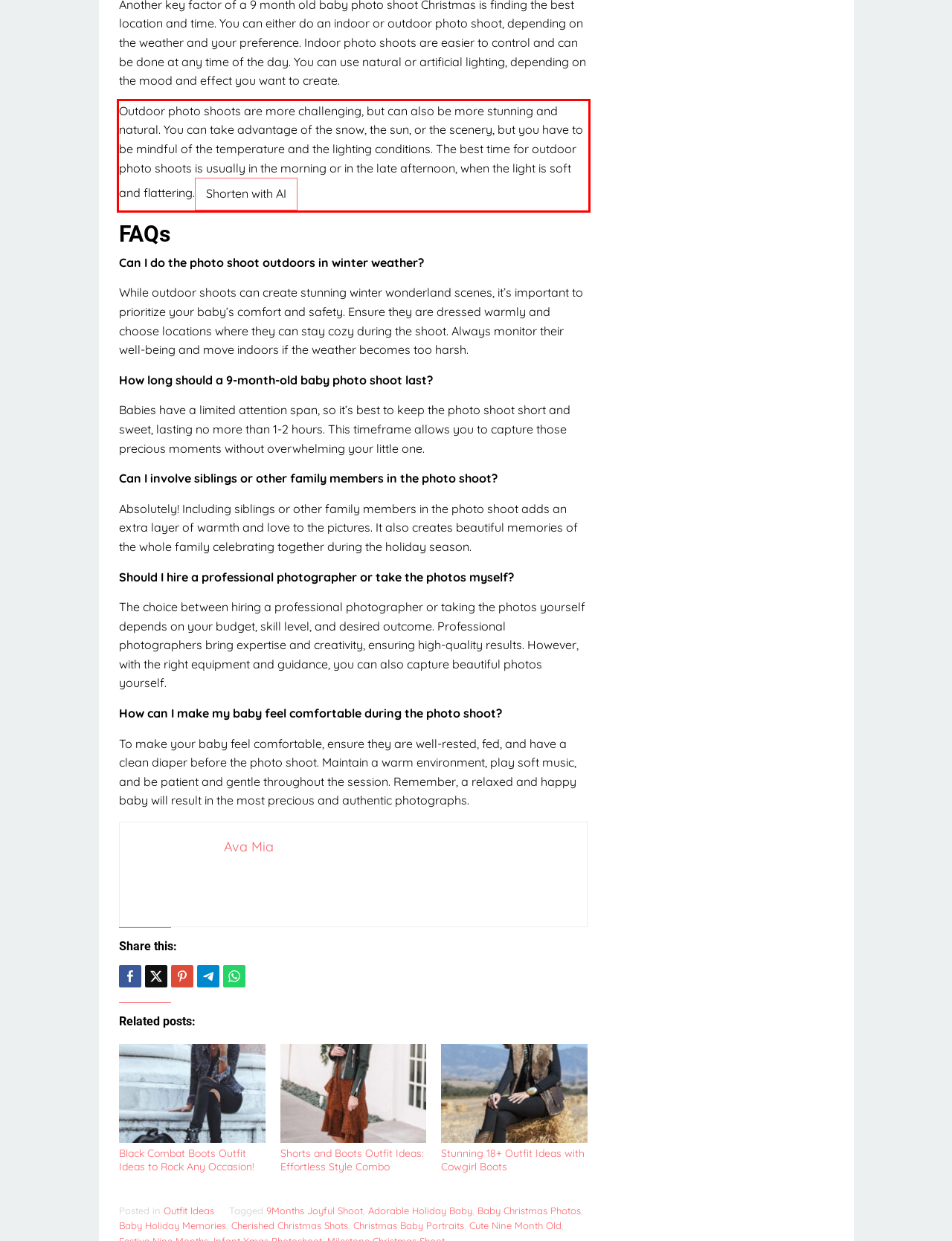Please look at the screenshot provided and find the red bounding box. Extract the text content contained within this bounding box.

Outdoor photo shoots are more challenging, but can also be more stunning and natural. You can take advantage of the snow, the sun, or the scenery, but you have to be mindful of the temperature and the lighting conditions. The best time for outdoor photo shoots is usually in the morning or in the late afternoon, when the light is soft and flattering.Shorten with AI